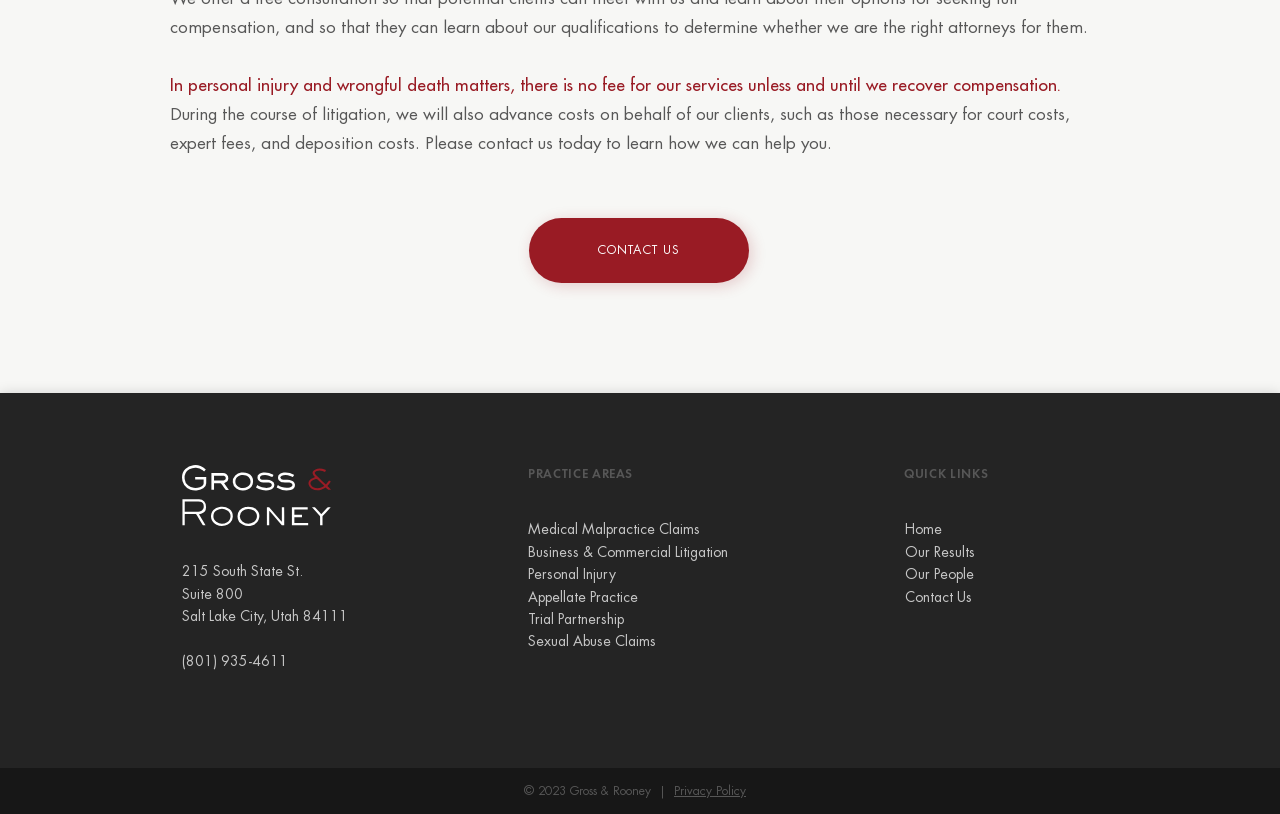Identify the bounding box of the UI element that matches this description: "Home".

[0.707, 0.642, 0.736, 0.659]